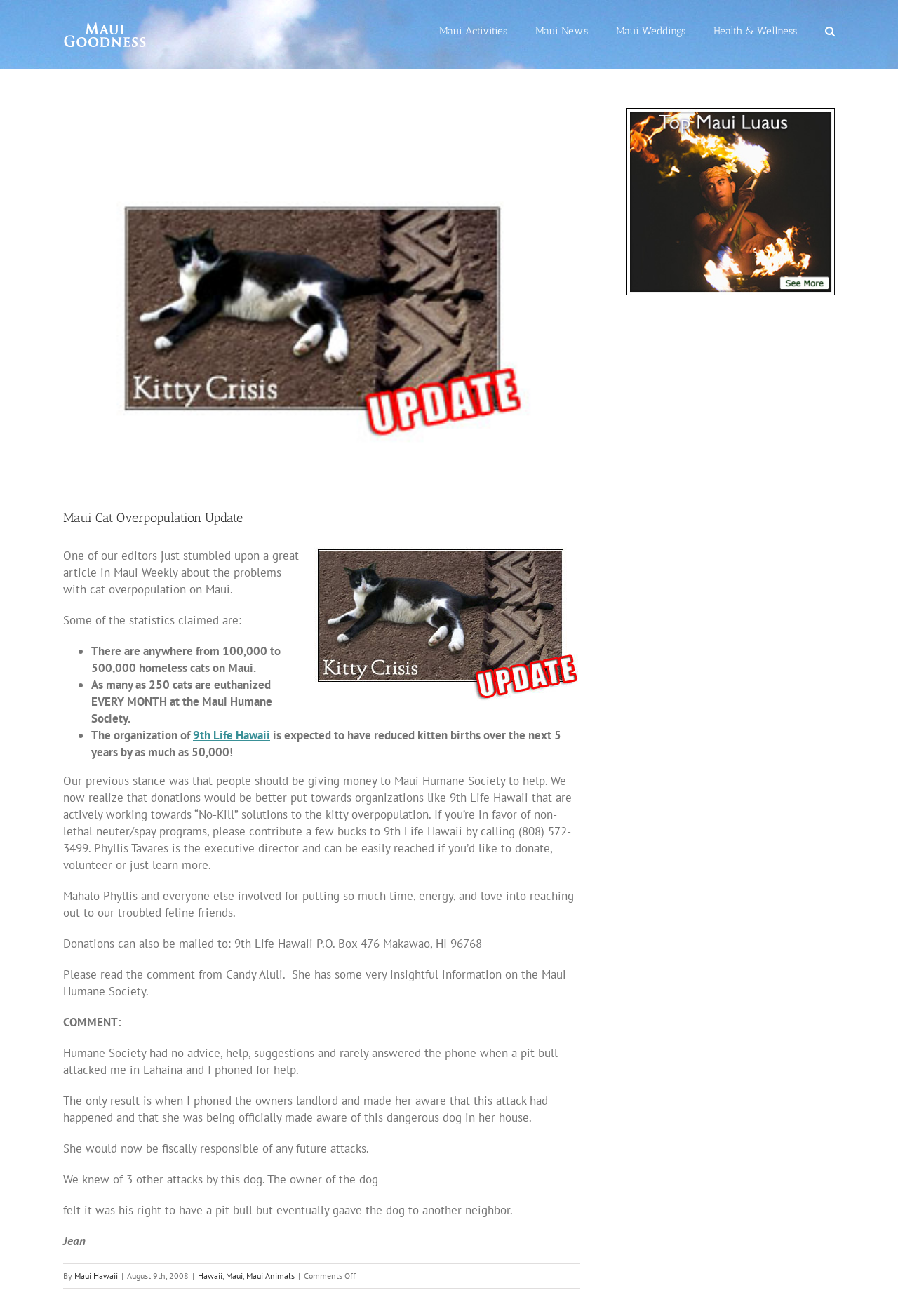Locate the UI element that matches the description 9th Life Hawaii in the webpage screenshot. Return the bounding box coordinates in the format (top-left x, top-left y, bottom-right x, bottom-right y), with values ranging from 0 to 1.

[0.215, 0.553, 0.301, 0.564]